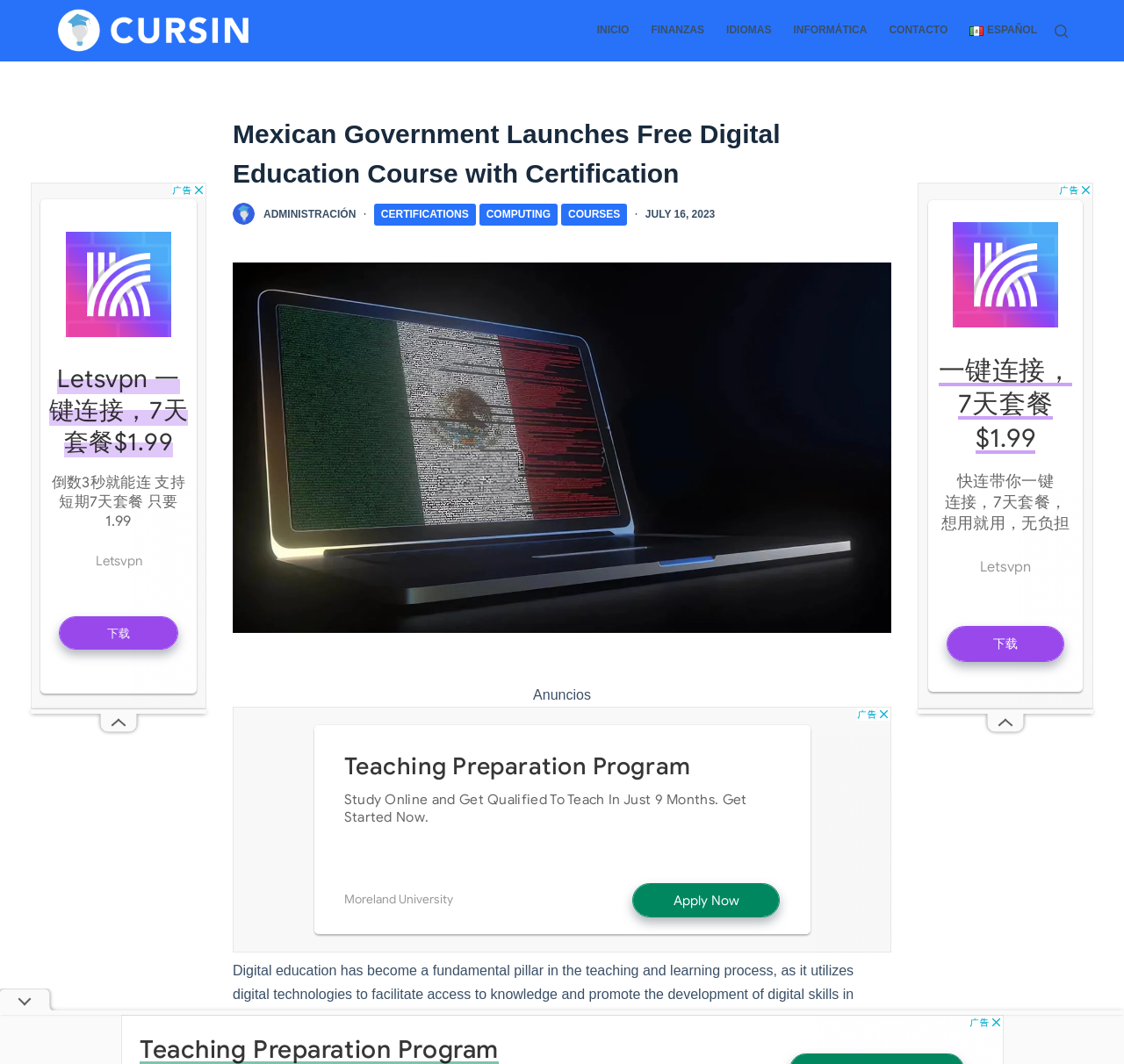Respond to the question below with a single word or phrase:
How many menu items are in the header menu?

6